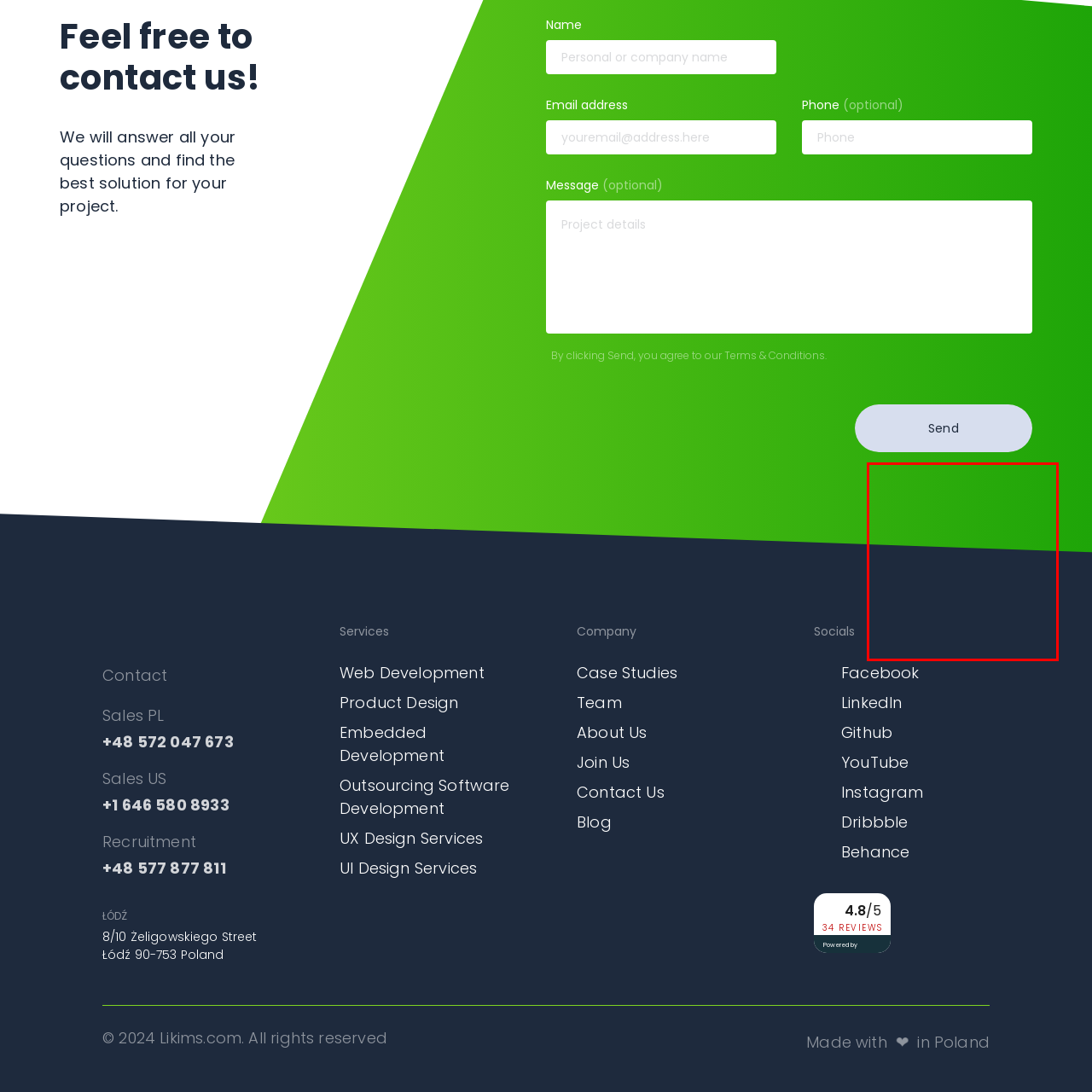Give a detailed account of the picture within the red bounded area.

The image features a vibrant design with a visually striking combination of colors. The top half is a bright green, creating a fresh and energetic vibe, while the bottom half transitions into a deep navy blue, adding a sense of depth and sophistication. This dynamic color contrast could represent the innovative approach and modern design ethos of the associated project, emphasizing a commitment to creative solutions. Suitable for a contact or consultation section, it reflects a welcoming and professional atmosphere, inviting users to engage with the content or services offered.